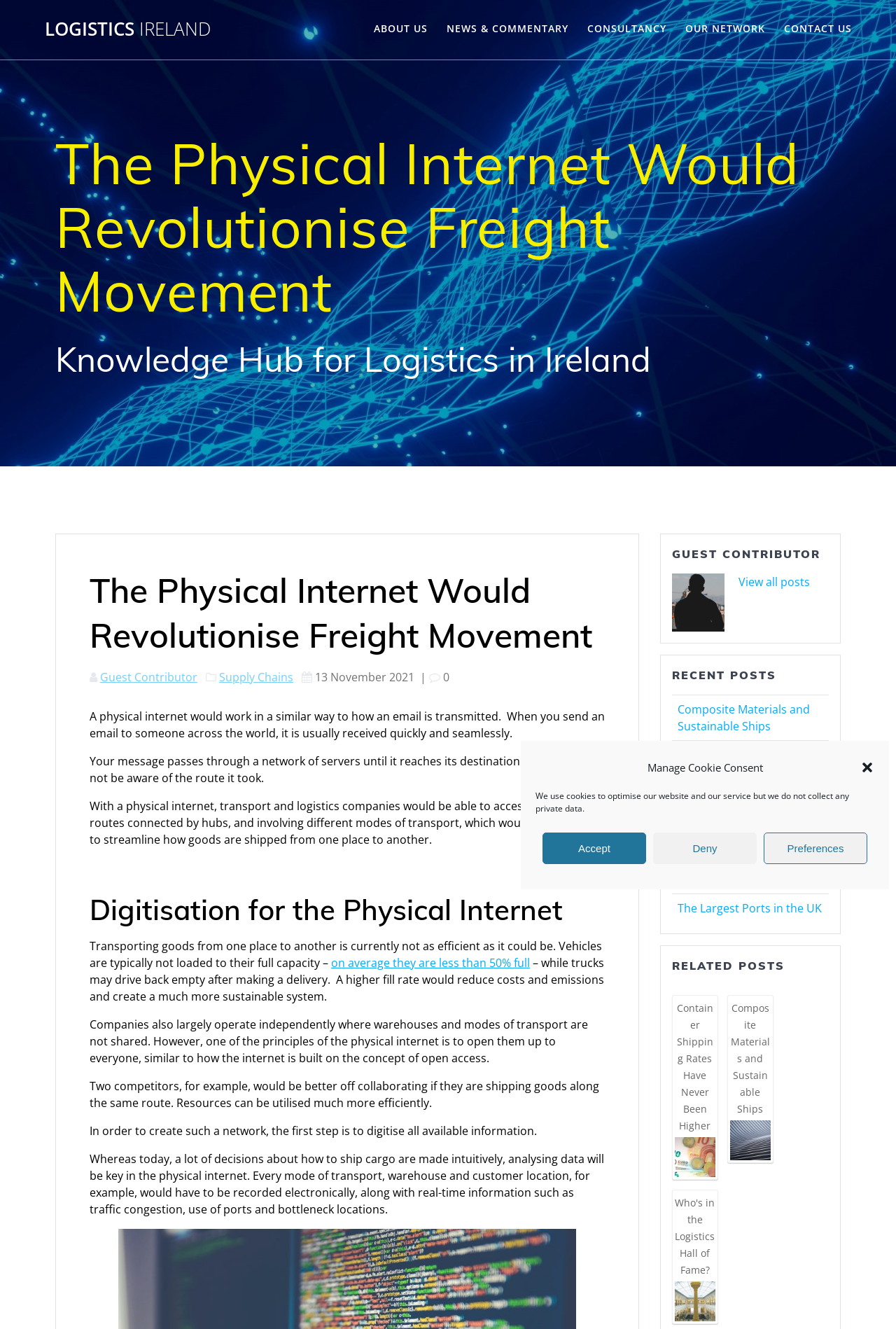Can you show the bounding box coordinates of the region to click on to complete the task described in the instruction: "Read the article by the 'Guest Contributor'"?

[0.112, 0.504, 0.22, 0.515]